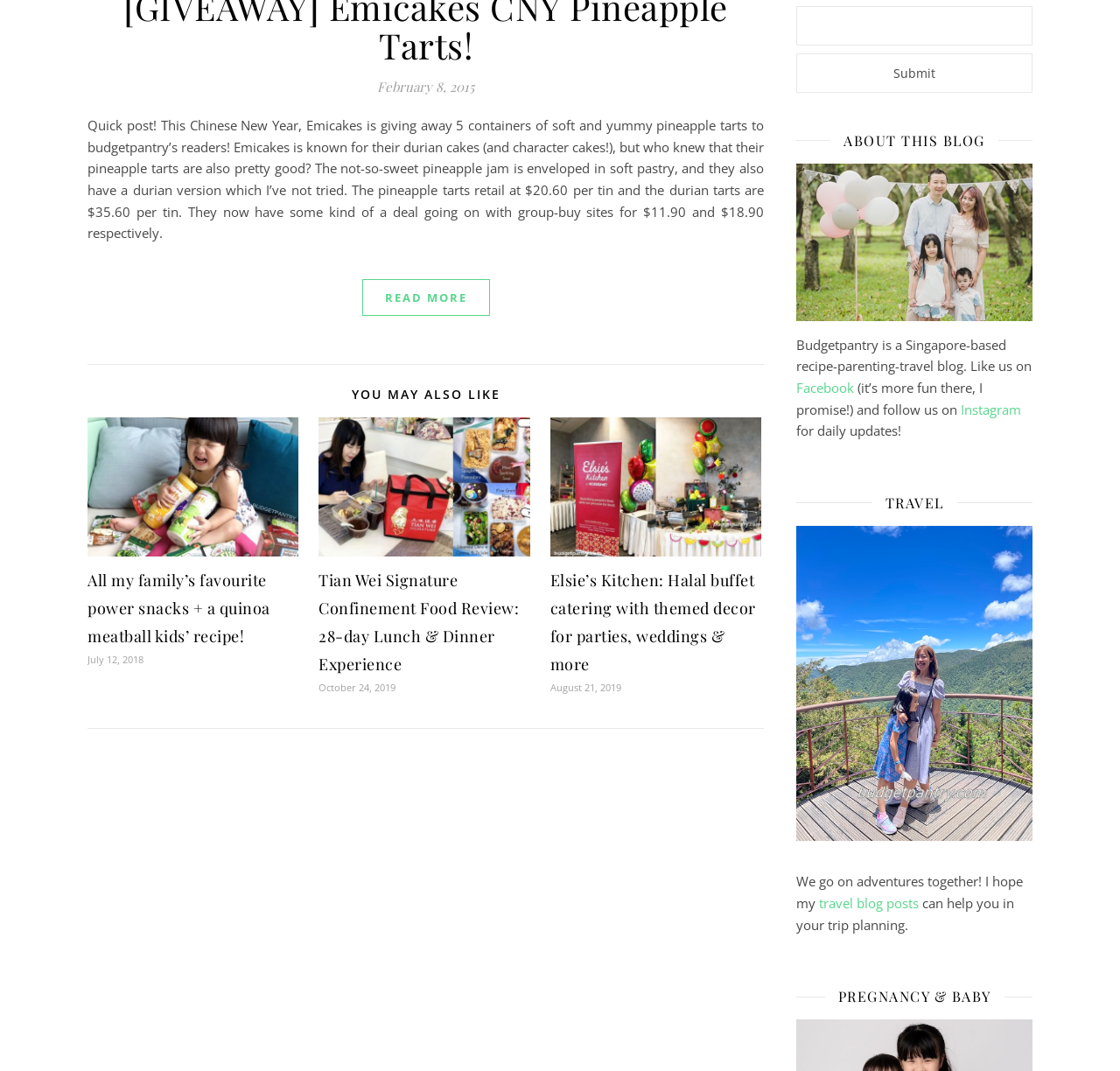Determine the bounding box coordinates for the UI element described. Format the coordinates as (top-left x, top-left y, bottom-right x, bottom-right y) and ensure all values are between 0 and 1. Element description: name="SearchSubmit"

None